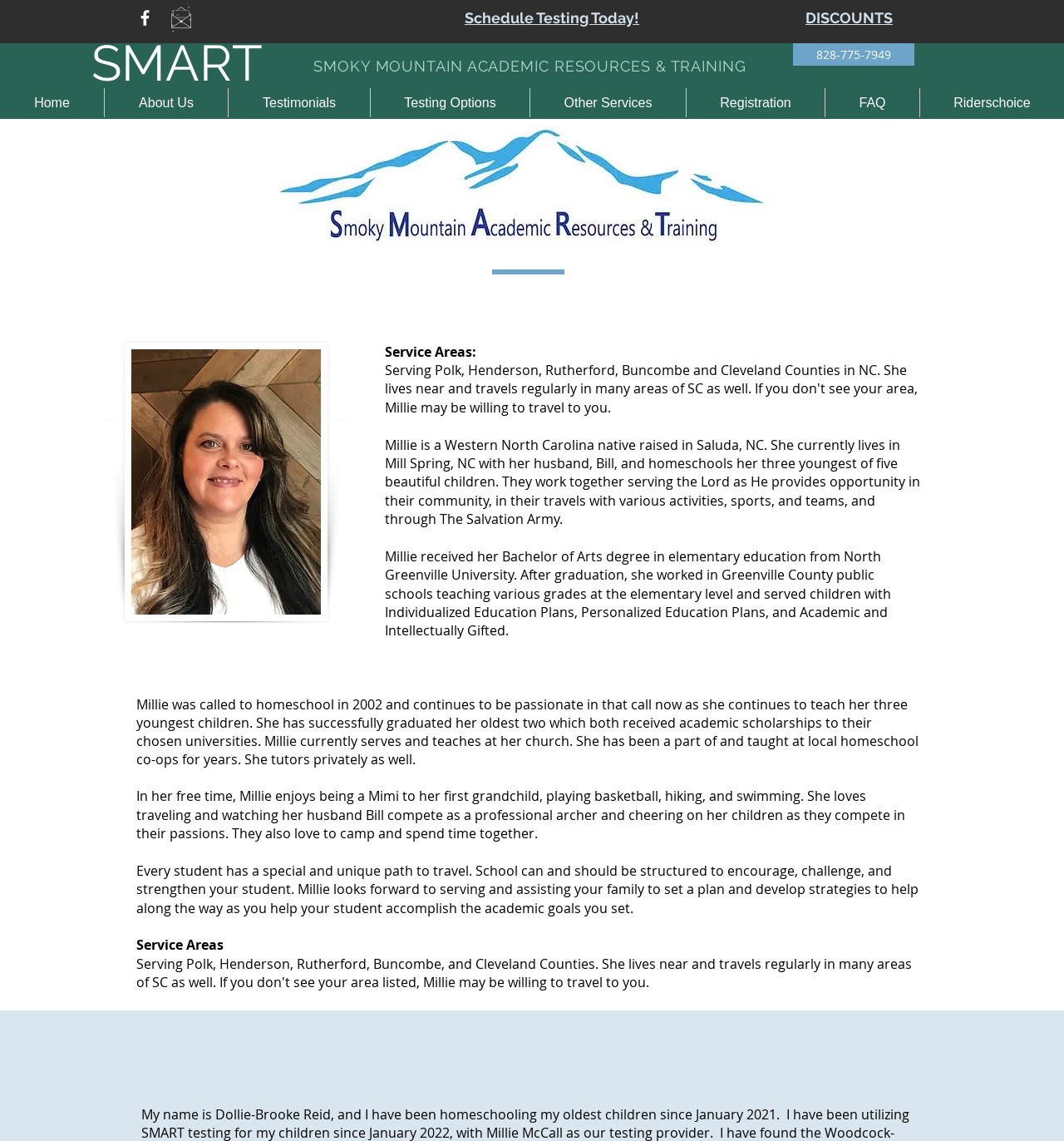Specify the bounding box coordinates of the region I need to click to perform the following instruction: "Navigate to the 'About Us' page". The coordinates must be four float numbers in the range of 0 to 1, i.e., [left, top, right, bottom].

[0.098, 0.078, 0.214, 0.103]